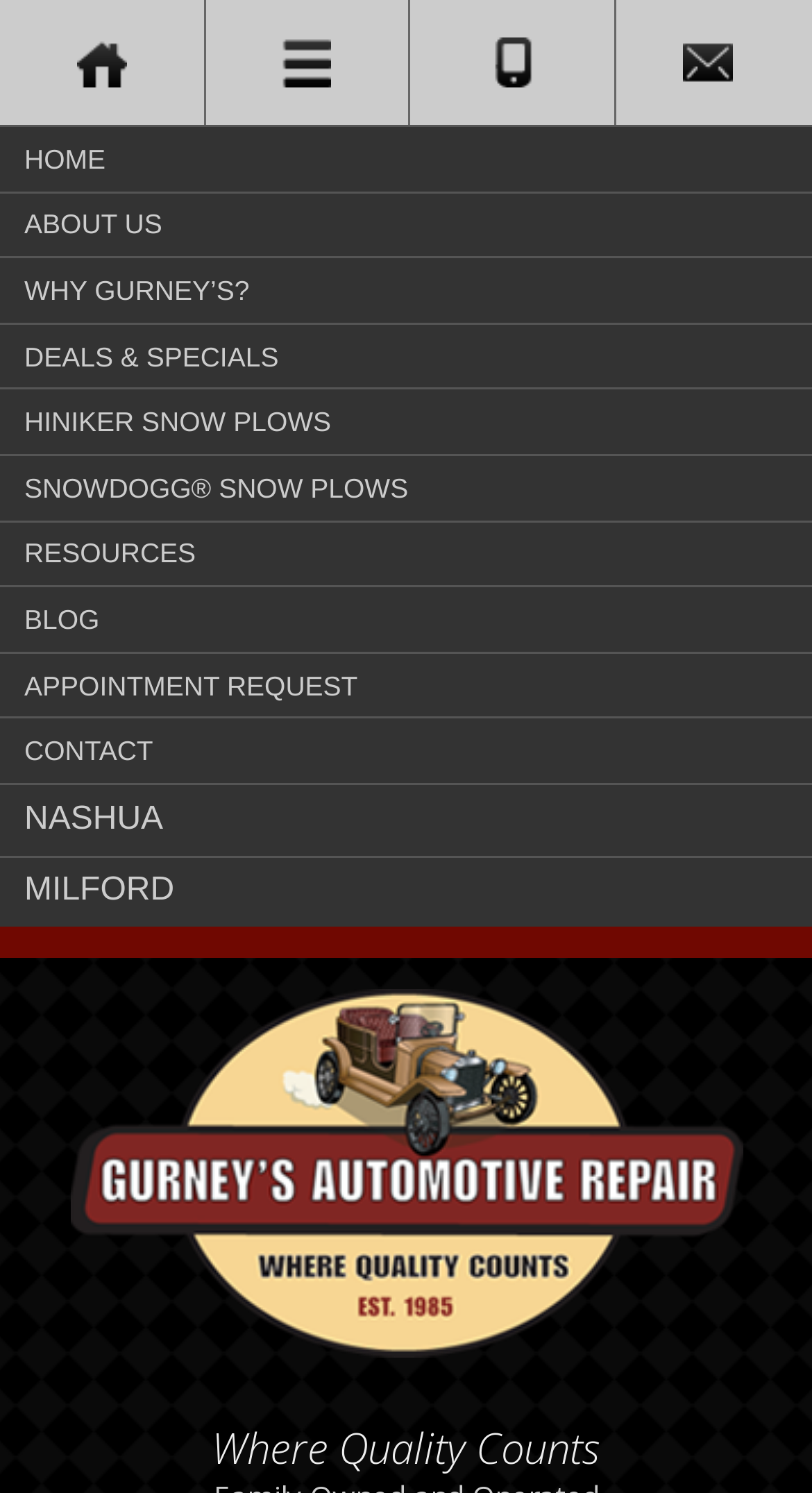Please determine the bounding box coordinates of the section I need to click to accomplish this instruction: "Click APPOINTMENT REQUEST".

[0.0, 0.436, 1.0, 0.48]